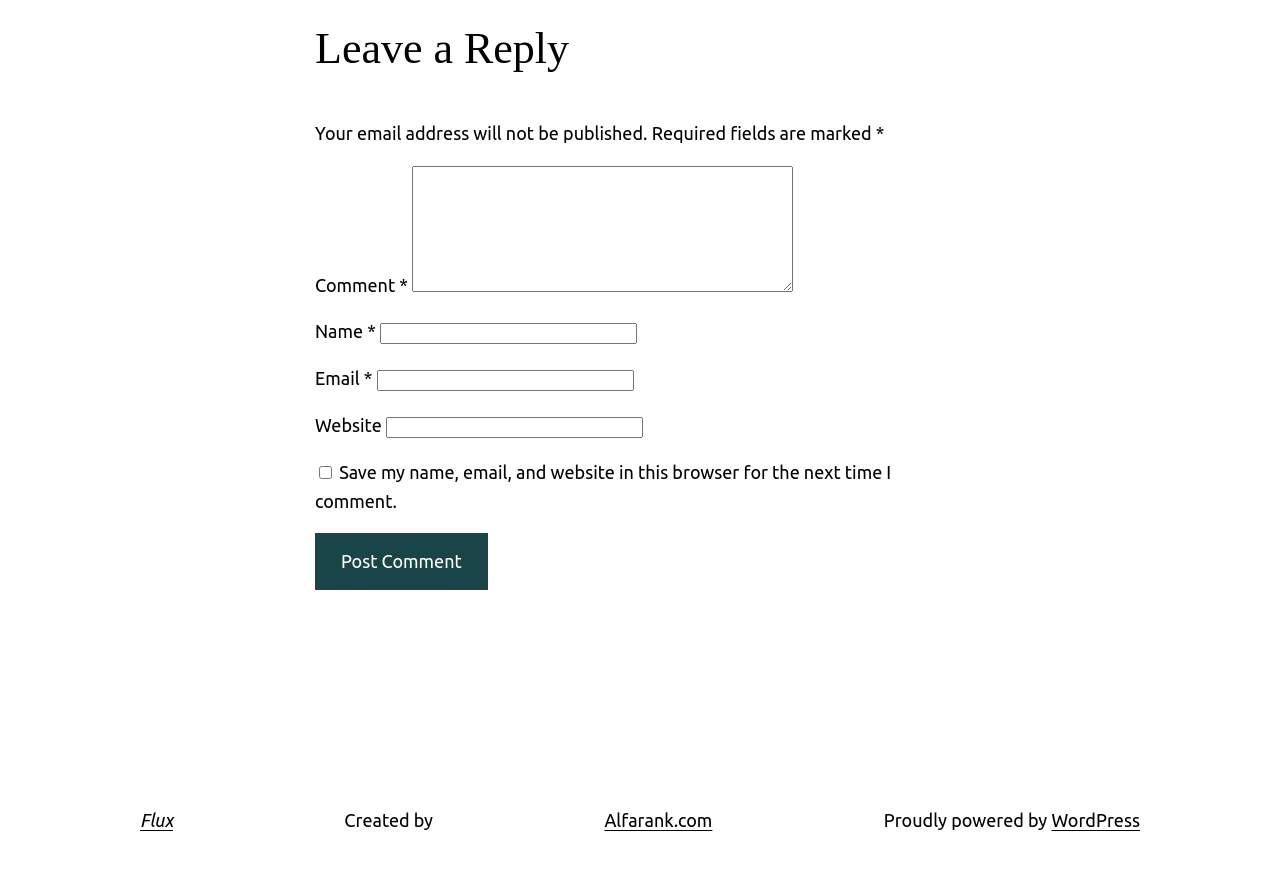Identify the bounding box coordinates of the section that should be clicked to achieve the task described: "Post a comment".

[0.246, 0.601, 0.381, 0.665]